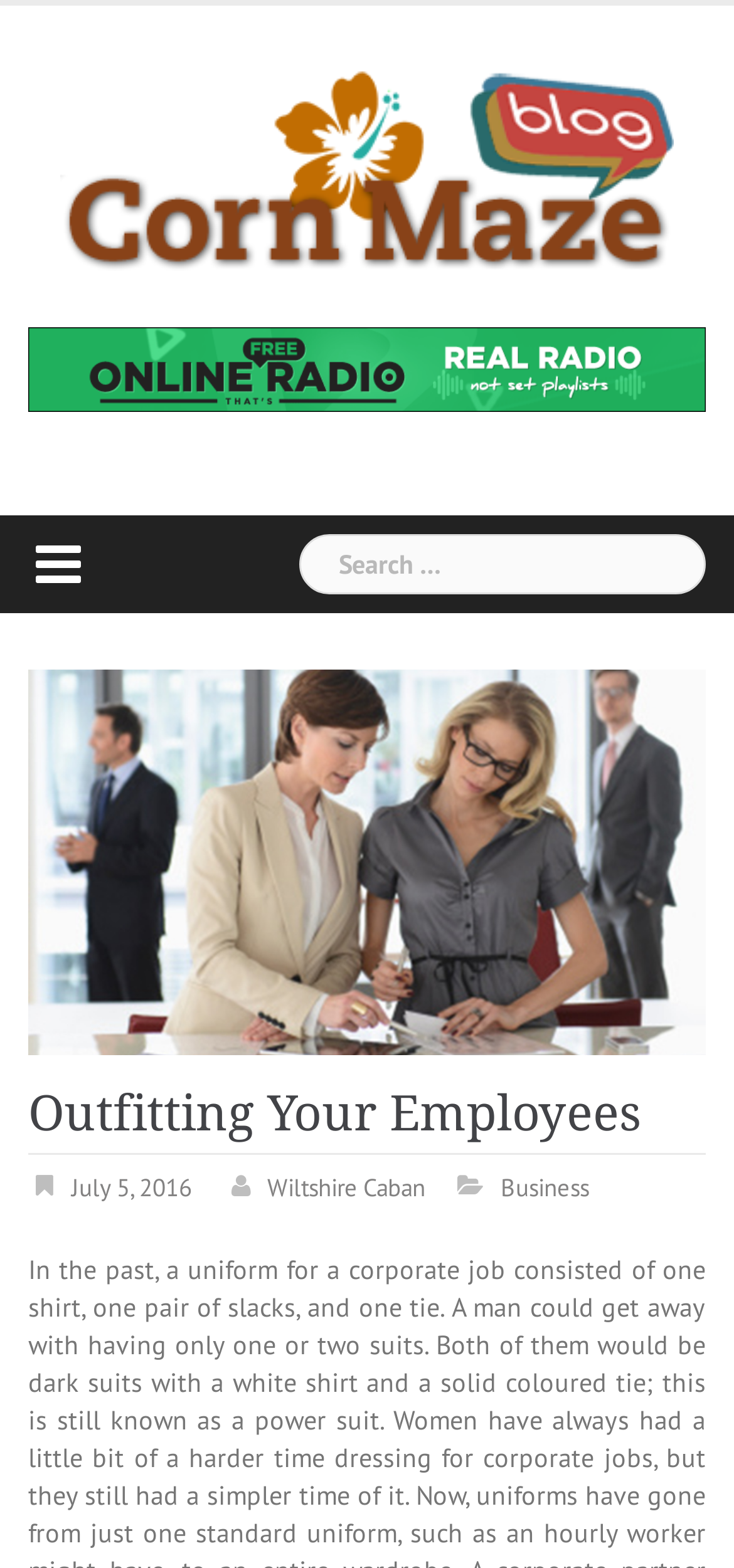Provide the bounding box coordinates for the specified HTML element described in this description: "July 5, 2016July 22, 2016". The coordinates should be four float numbers ranging from 0 to 1, in the format [left, top, right, bottom].

[0.097, 0.748, 0.262, 0.77]